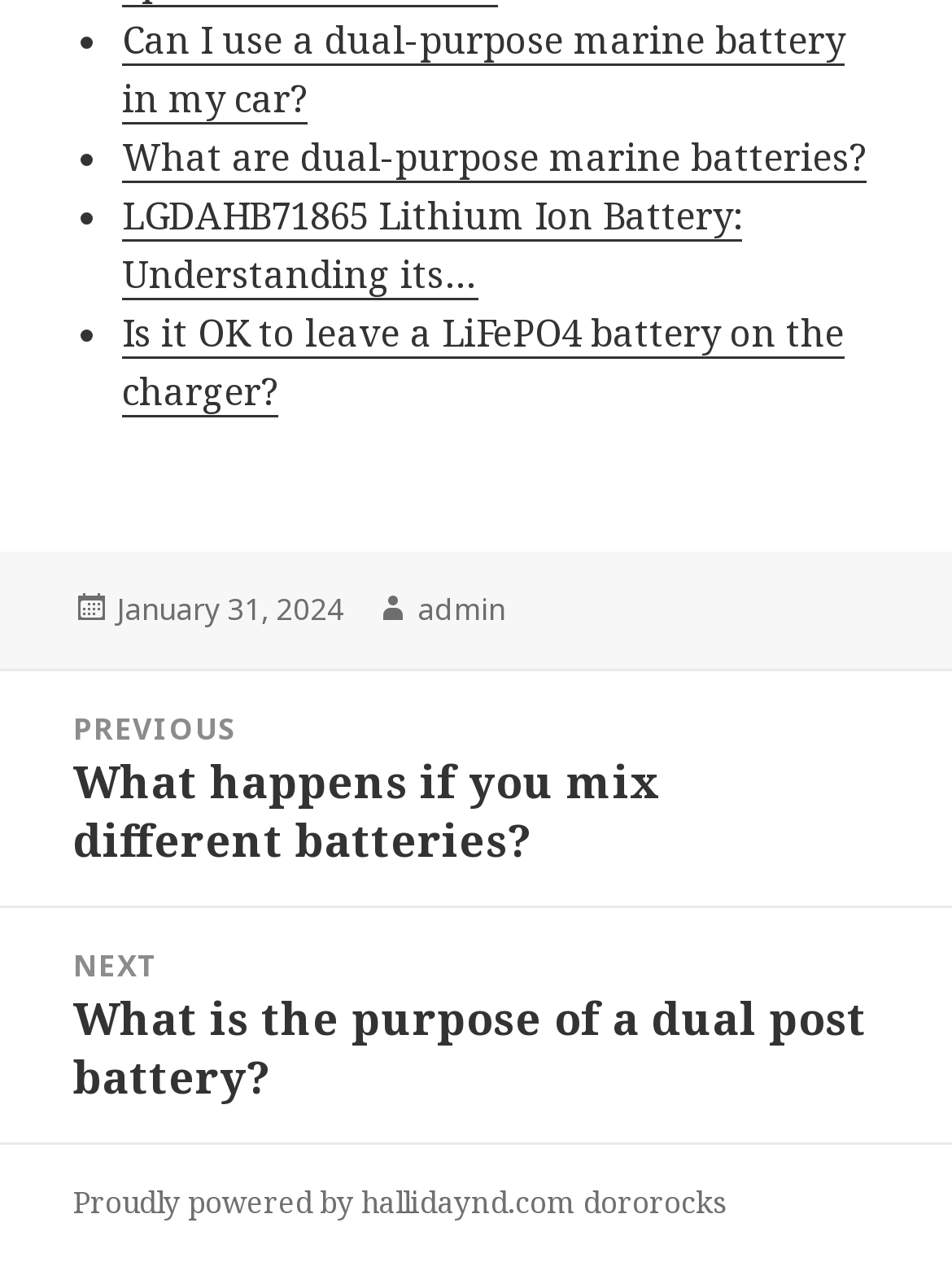Provide the bounding box coordinates of the HTML element described by the text: "dororocks". The coordinates should be in the format [left, top, right, bottom] with values between 0 and 1.

[0.613, 0.937, 0.764, 0.971]